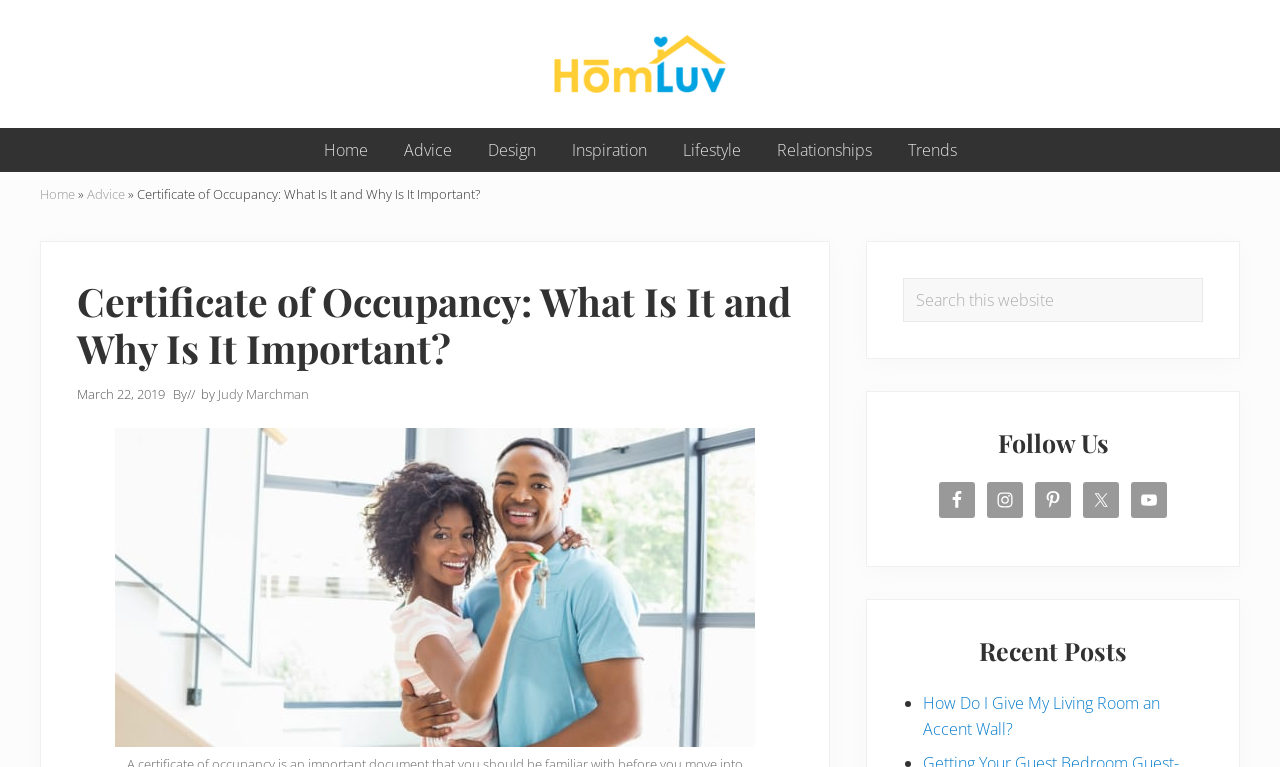From the screenshot, find the bounding box of the UI element matching this description: "Twitter". Supply the bounding box coordinates in the form [left, top, right, bottom], each a float between 0 and 1.

[0.846, 0.629, 0.874, 0.676]